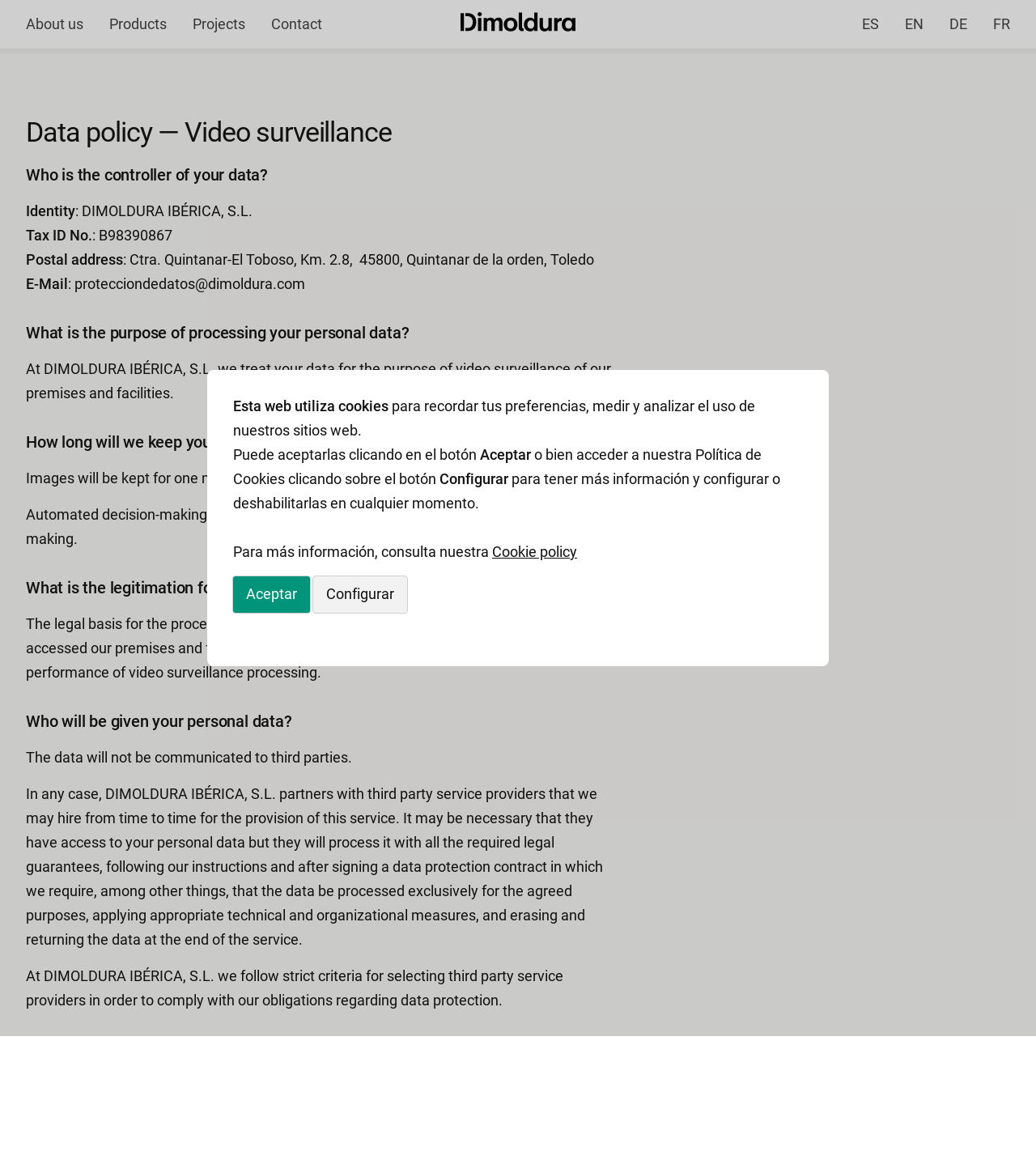Offer a detailed explanation of the webpage layout and contents.

This webpage is about the data policy of a company called Dimoldura Ibérica, S.L., specifically regarding video surveillance. At the top of the page, there is a logo and a navigation menu with links to "About us", "Products", "Projects", "Contact", and language options. 

Below the navigation menu, there is a heading that reads "Data policy — Video surveillance". The page is divided into sections, each with a heading that describes a specific aspect of the data policy. 

The first section, "Who is the controller of your data?", provides information about the identity of the company, its tax ID number, postal address, and email address. 

The second section, "What is the purpose of processing your personal data?", explains that the company processes personal data for the purpose of video surveillance of its premises and facilities. 

The third section, "How long will we keep your data?", states that images will be kept for one month. 

The fourth section, "What is the legitimation for processing your data?", explains that the legal basis for processing personal data is to obtain consent from individuals who access the company's premises and facilities after seeing an informative poster about video surveillance processing. 

The fifth section, "Who will be given your personal data?", states that the data will not be communicated to third parties, but may be accessed by third-party service providers hired by the company. 

The sixth section, "What are your rights when your data is provided?", explains that individuals have the right to obtain confirmation about whether their personal data is being processed by the company, and lists other rights they have. 

At the bottom of the page, there is a notice about the use of cookies on the website, with options to accept or configure cookie settings. There is also a link to the company's Cookie policy.